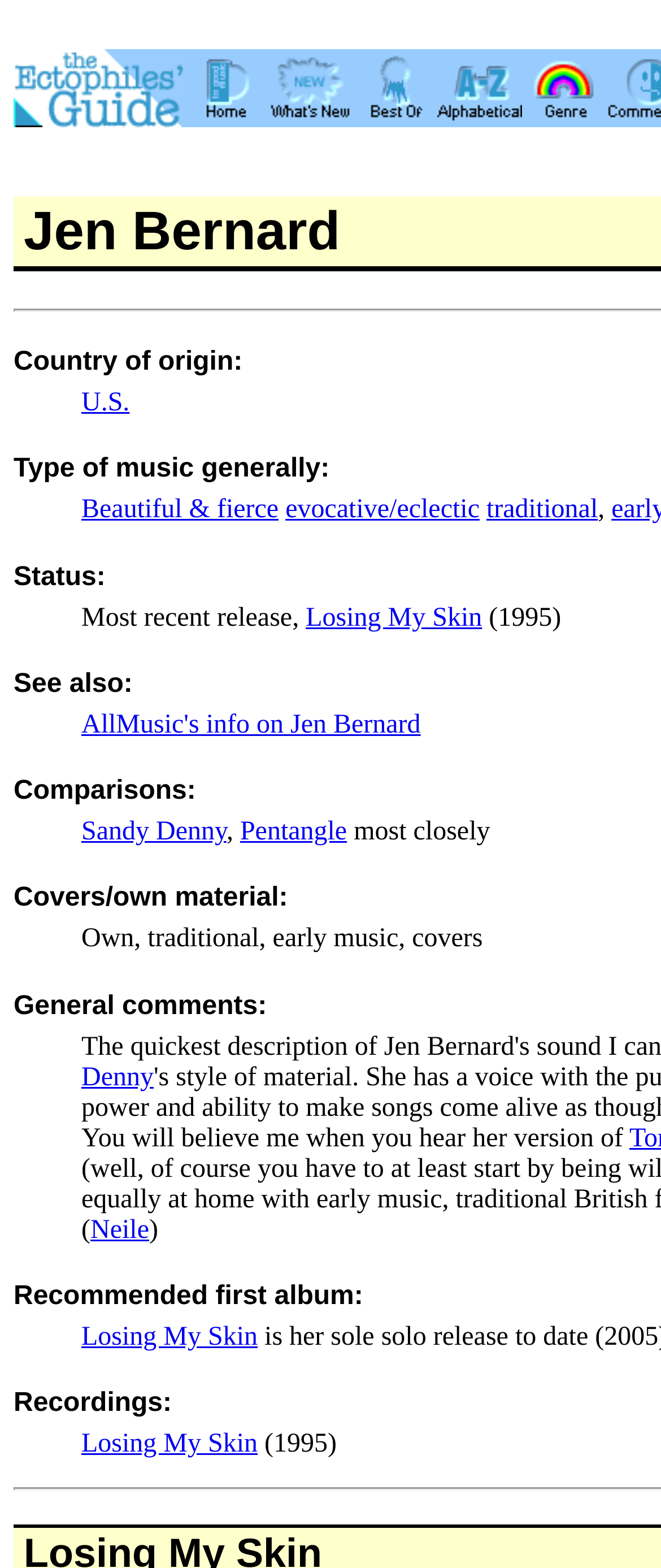Determine the bounding box coordinates of the clickable region to carry out the instruction: "Check out AllMusic's info on Jen Bernard".

[0.123, 0.453, 0.636, 0.471]